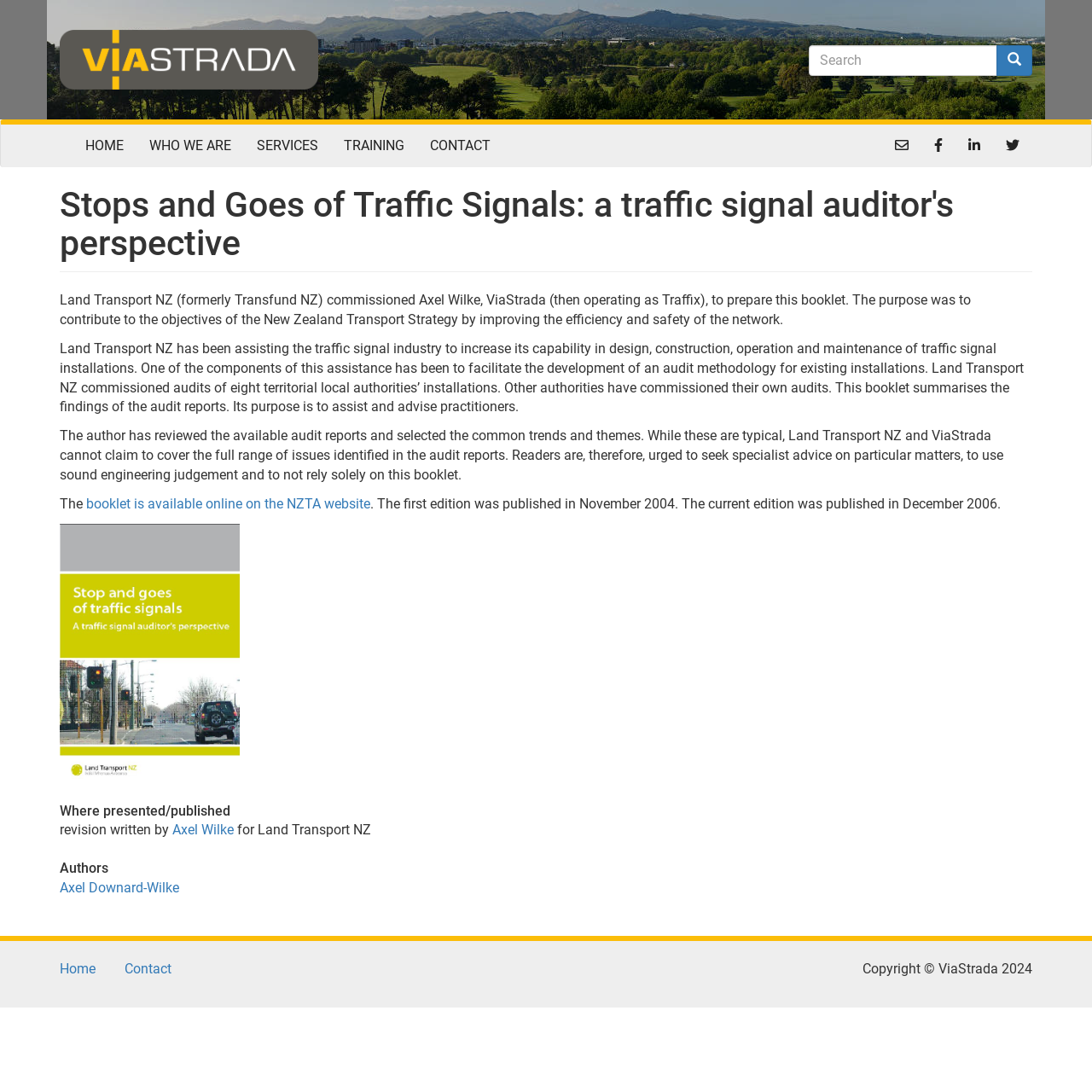Answer the question in one word or a short phrase:
Who is the author of the revision?

Axel Wilke